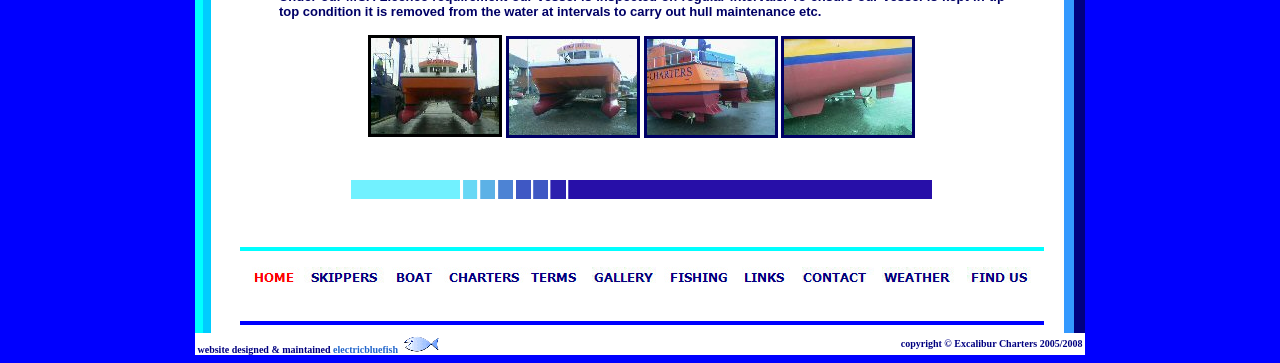Using the webpage screenshot, find the UI element described by alt="TERMS". Provide the bounding box coordinates in the format (top-left x, top-left y, bottom-right x, bottom-right y), ensuring all values are floating point numbers between 0 and 1.

[0.41, 0.752, 0.457, 0.798]